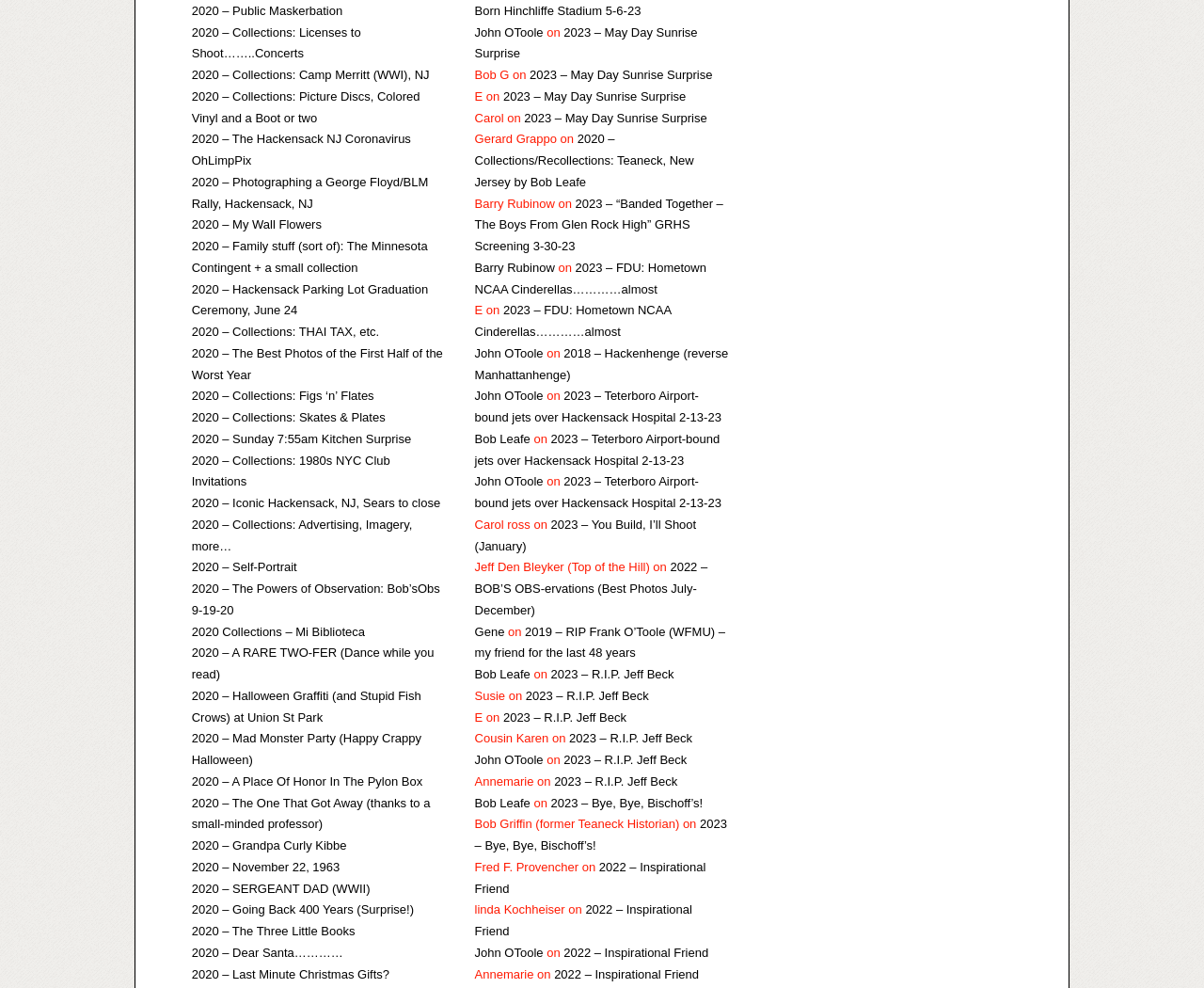Identify and provide the bounding box for the element described by: "John OToole".

[0.394, 0.762, 0.451, 0.776]